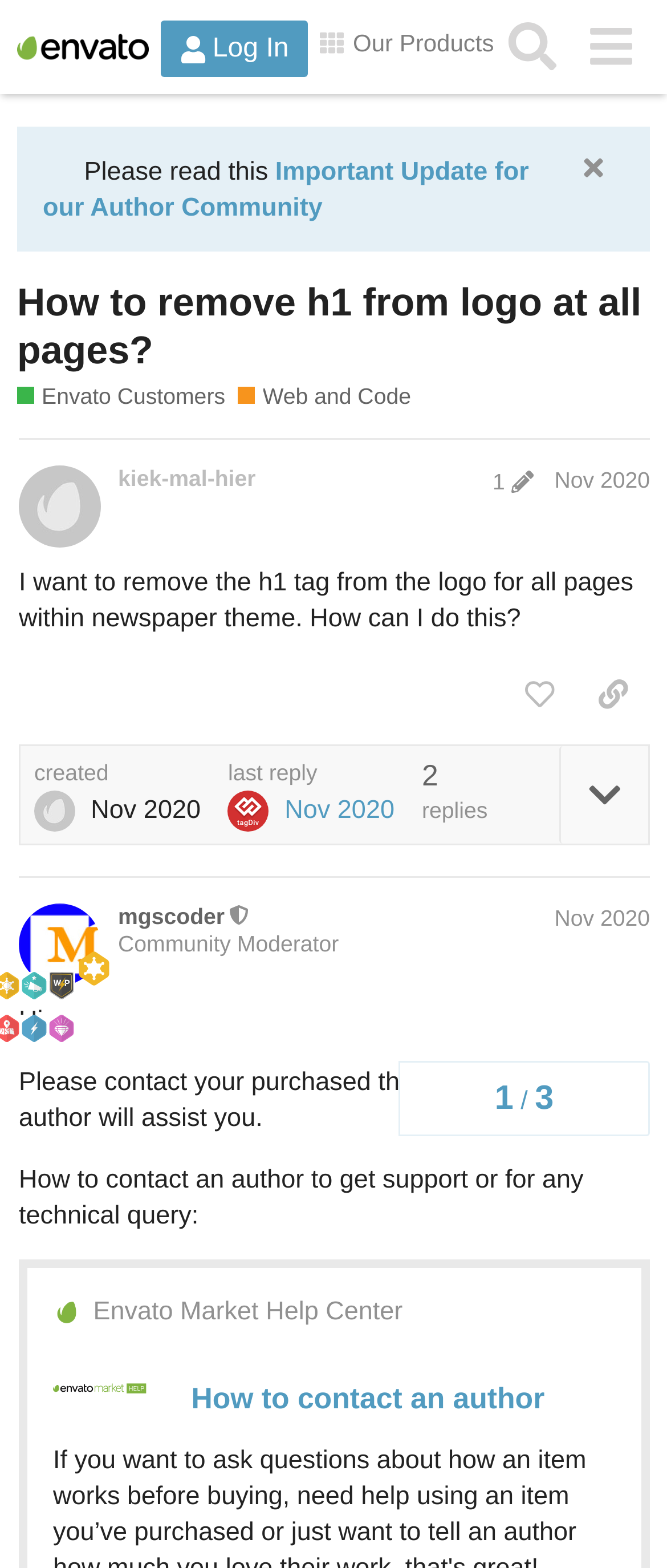Determine the bounding box coordinates of the UI element that matches the following description: "alt="cropped-LOGO-1.png"". The coordinates should be four float numbers between 0 and 1 in the format [left, top, right, bottom].

None